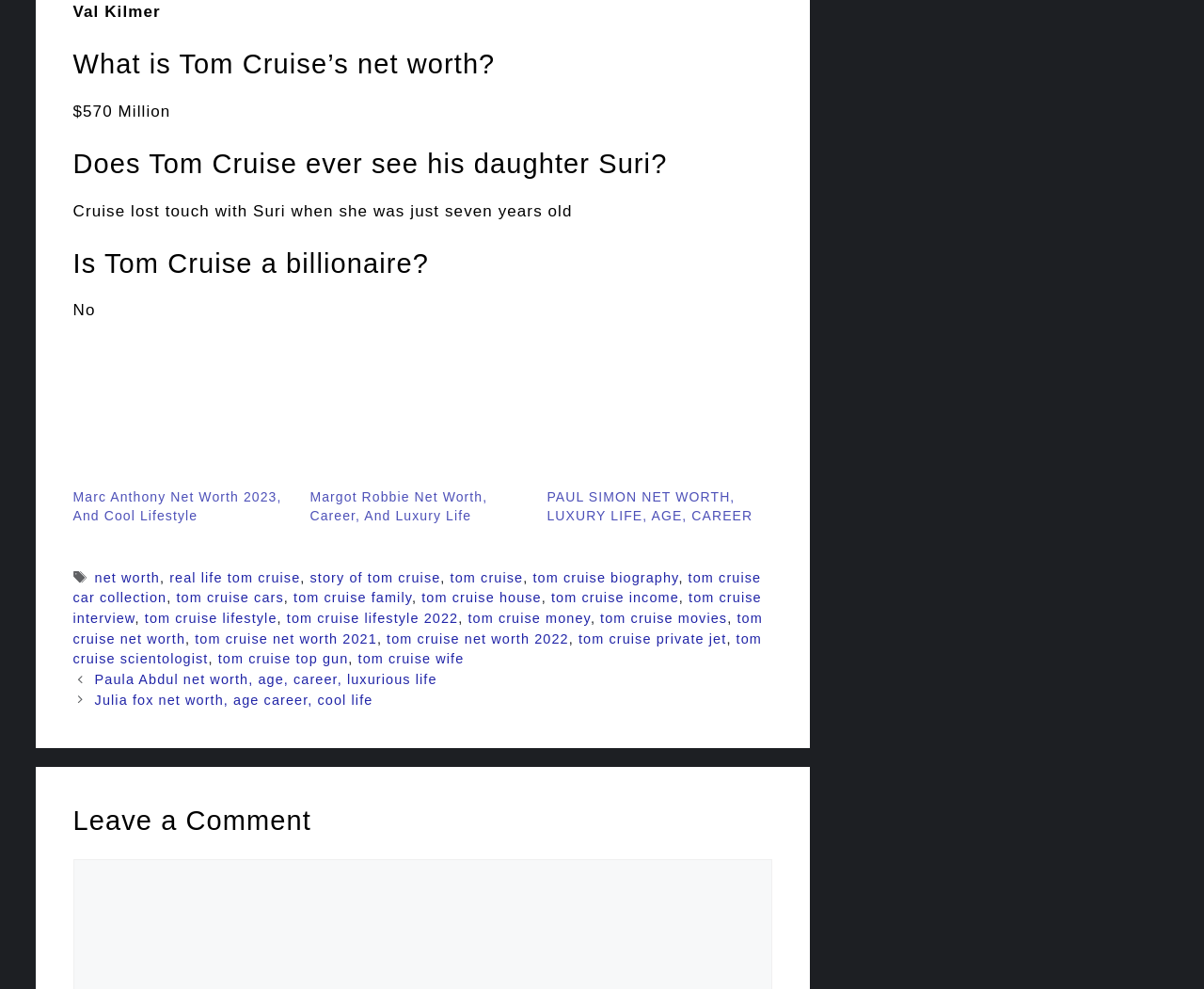Refer to the image and provide an in-depth answer to the question:
What is Tom Cruise's net worth?

The answer can be found in the second StaticText element, which is a child of the Root Element, with the text content '$570 Million'.